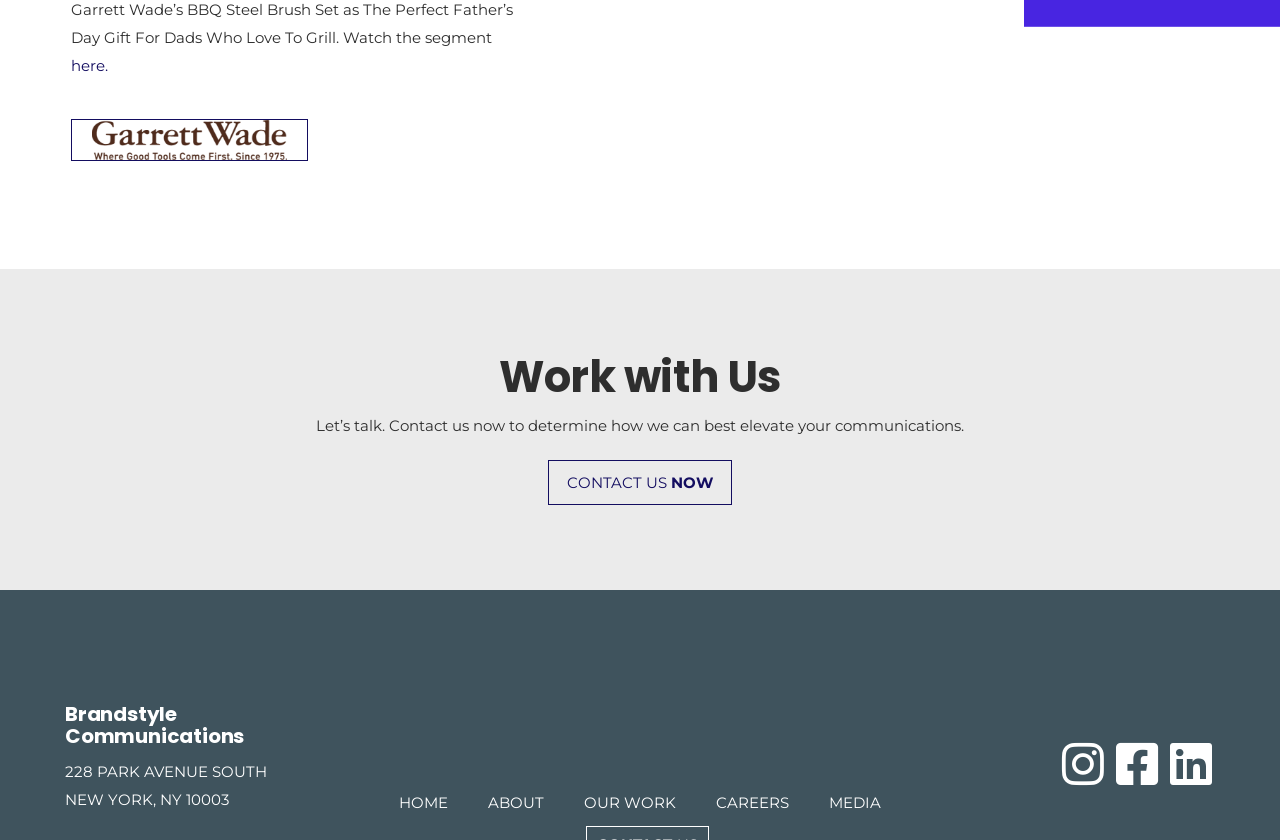Locate the bounding box coordinates of the element that needs to be clicked to carry out the instruction: "Click the 'CONTACT US NOW' button". The coordinates should be given as four float numbers ranging from 0 to 1, i.e., [left, top, right, bottom].

[0.428, 0.547, 0.572, 0.601]